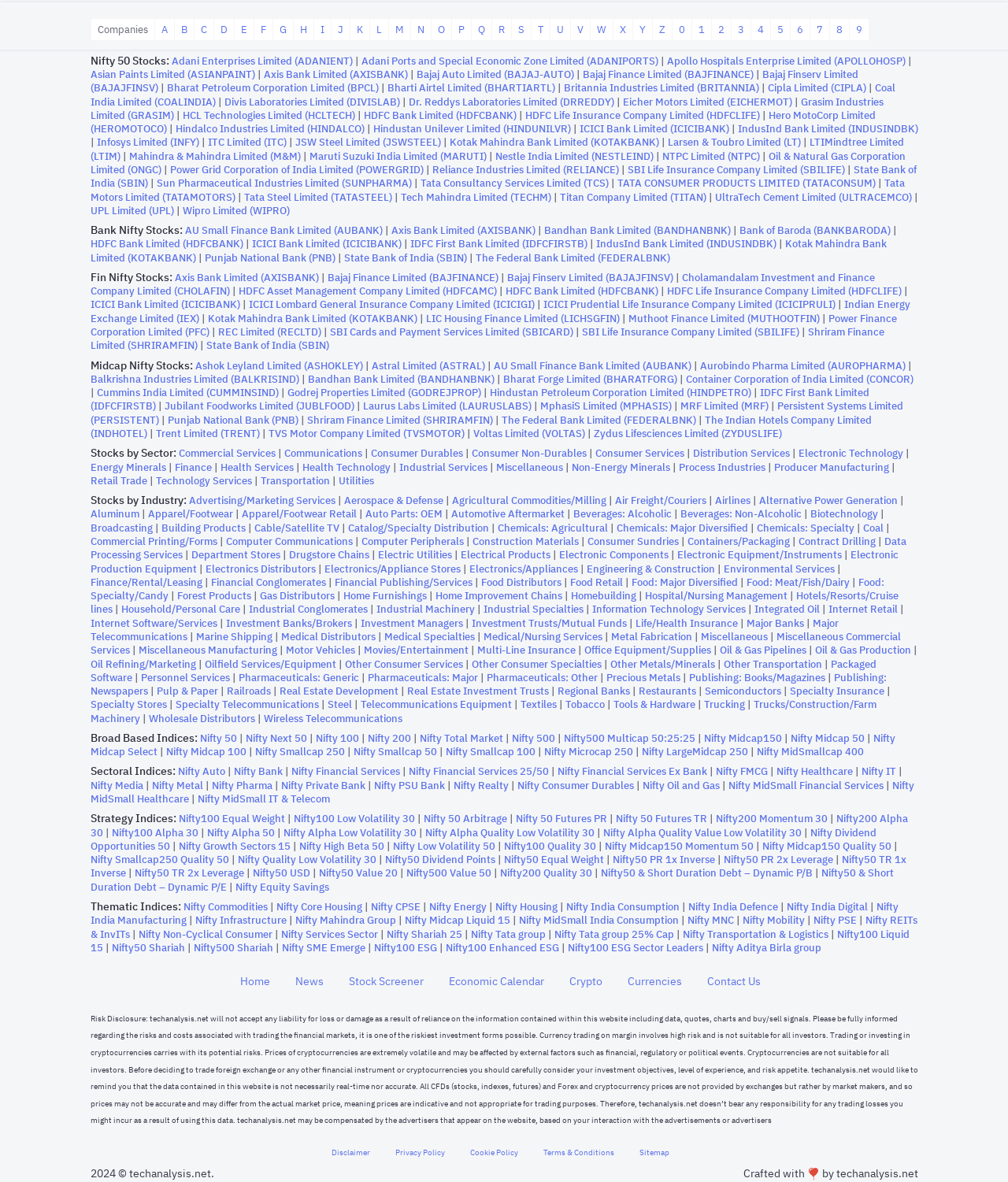Respond with a single word or phrase for the following question: 
What is the vertical position of the link 'HDFC Bank Limited'?

Middle